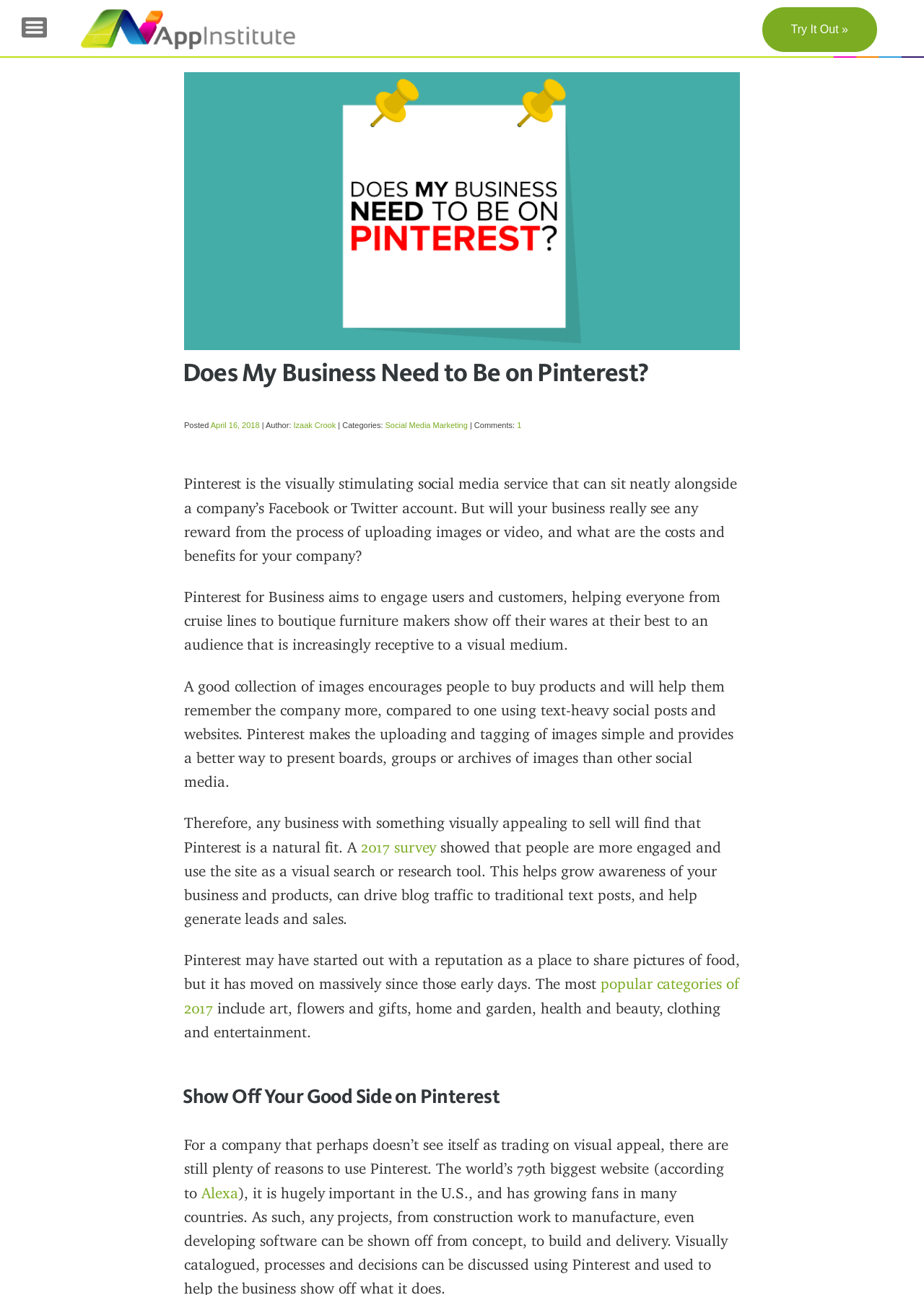What are some popular categories on Pinterest?
Please look at the screenshot and answer in one word or a short phrase.

Art, flowers, gifts, etc.